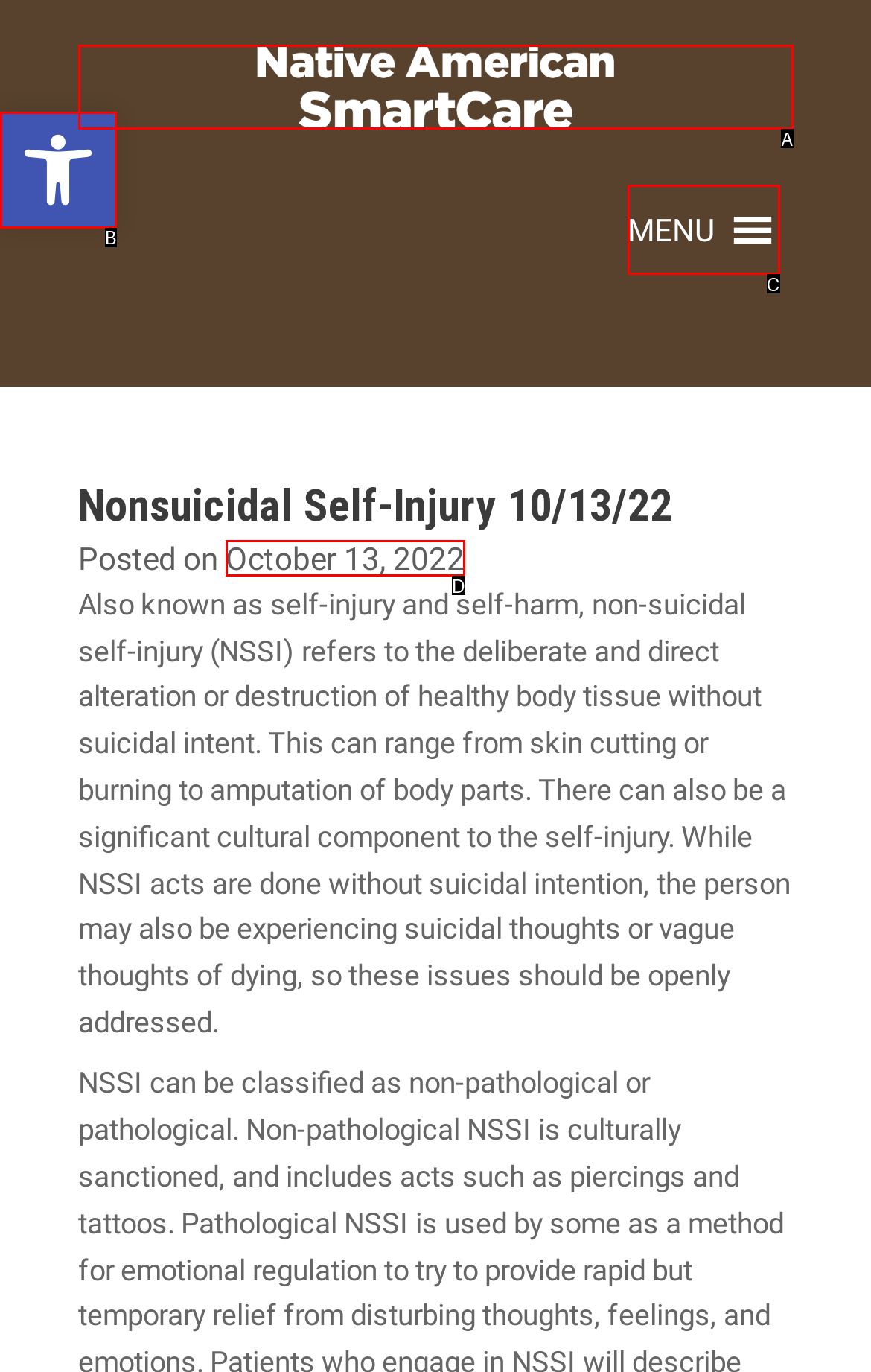Select the HTML element that matches the description: MENUMENU. Provide the letter of the chosen option as your answer.

C